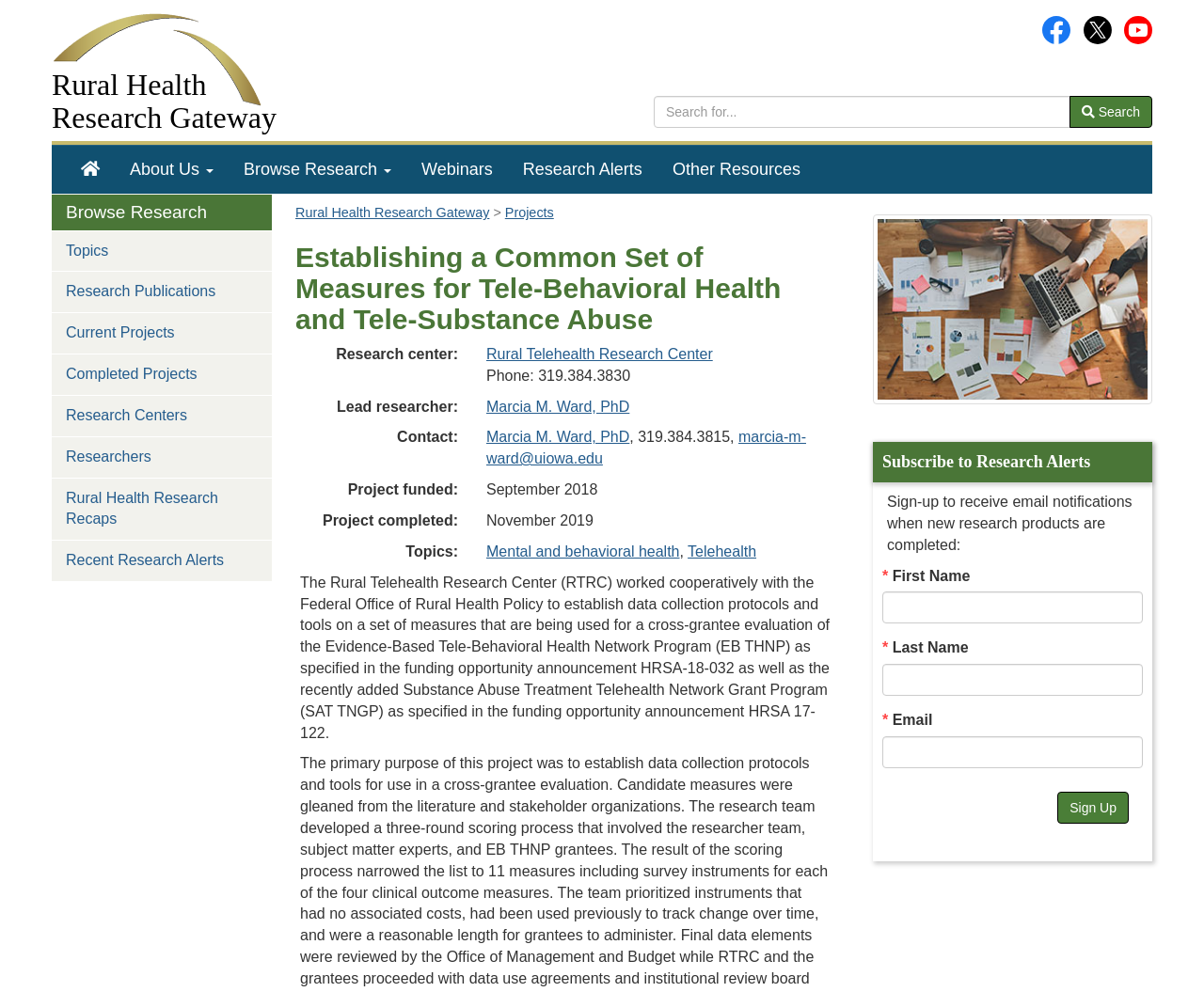What is the name of the research center?
Refer to the image and give a detailed answer to the question.

I found the answer by looking at the 'Research center:' label and its corresponding link, which is 'Rural Telehealth Research Center'.